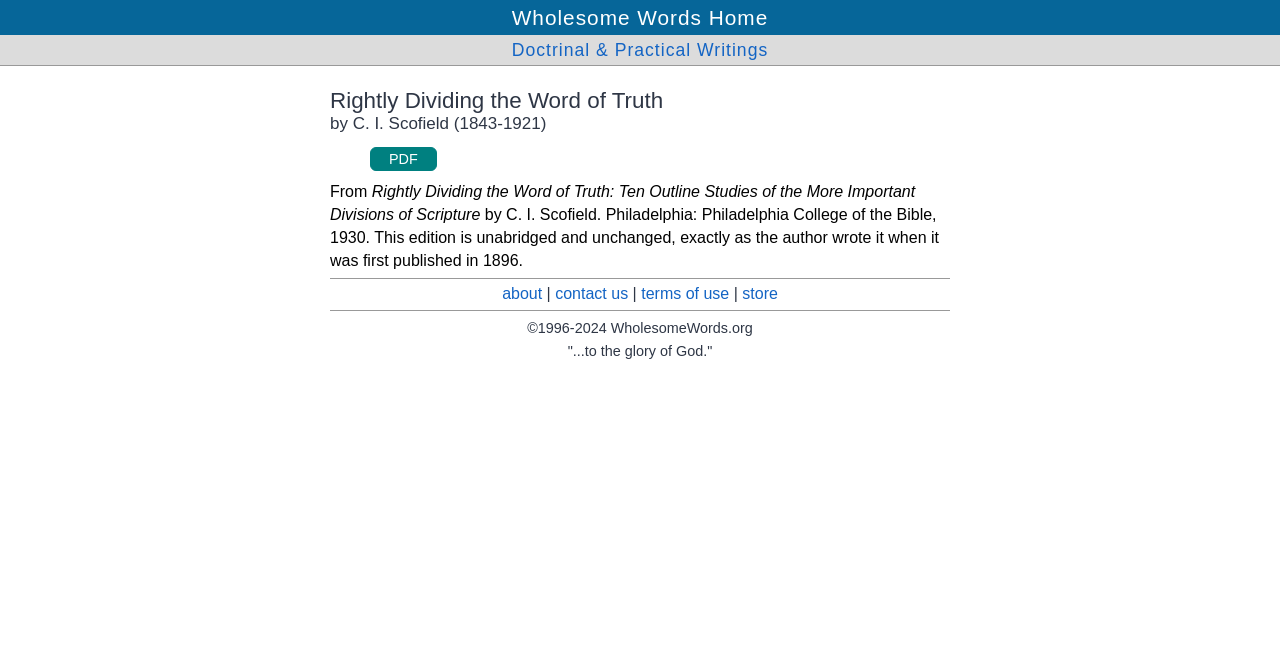Who is the author of the book?
Look at the screenshot and give a one-word or phrase answer.

C. I. Scofield